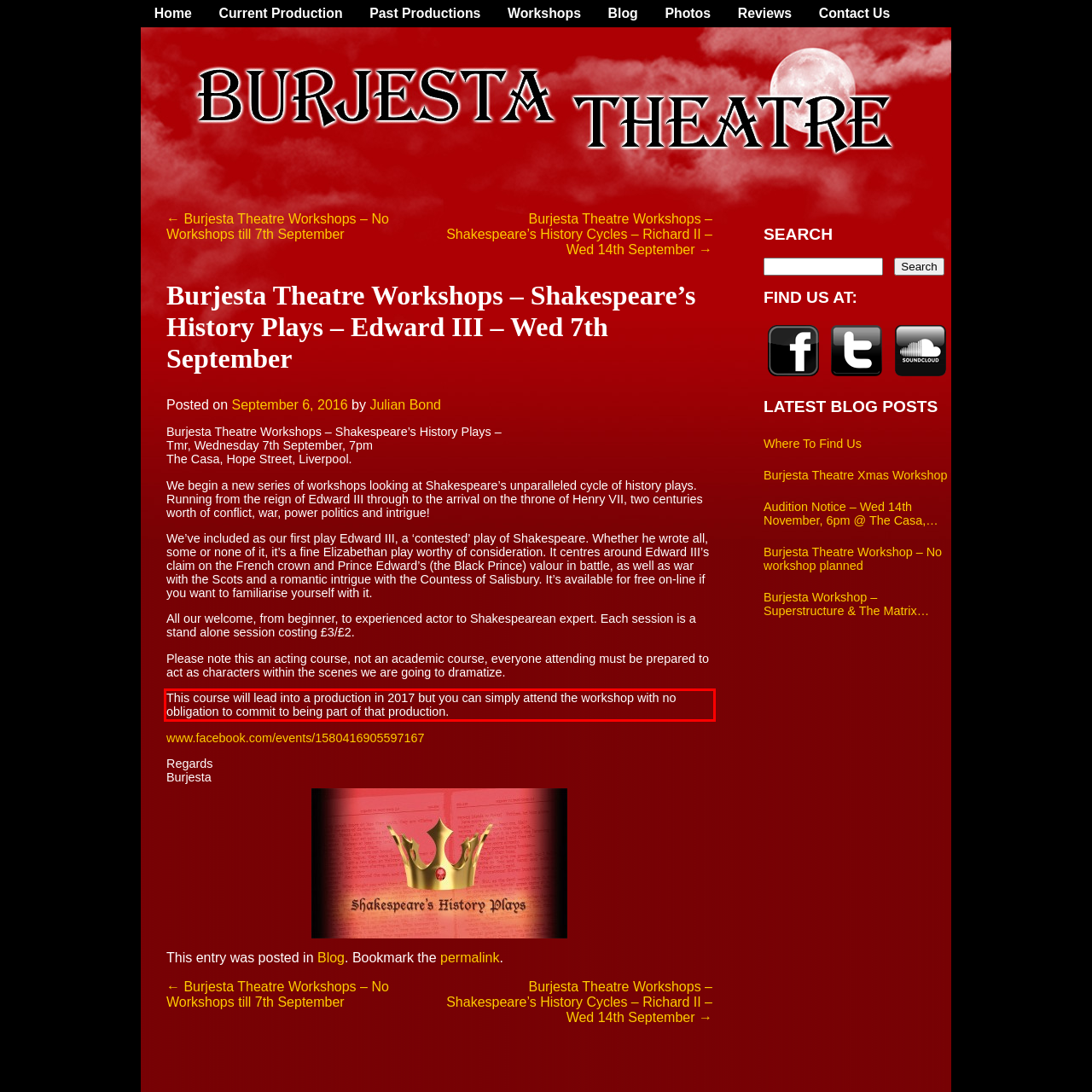Review the screenshot of the webpage and recognize the text inside the red rectangle bounding box. Provide the extracted text content.

This course will lead into a production in 2017 but you can simply attend the workshop with no obligation to commit to being part of that production.